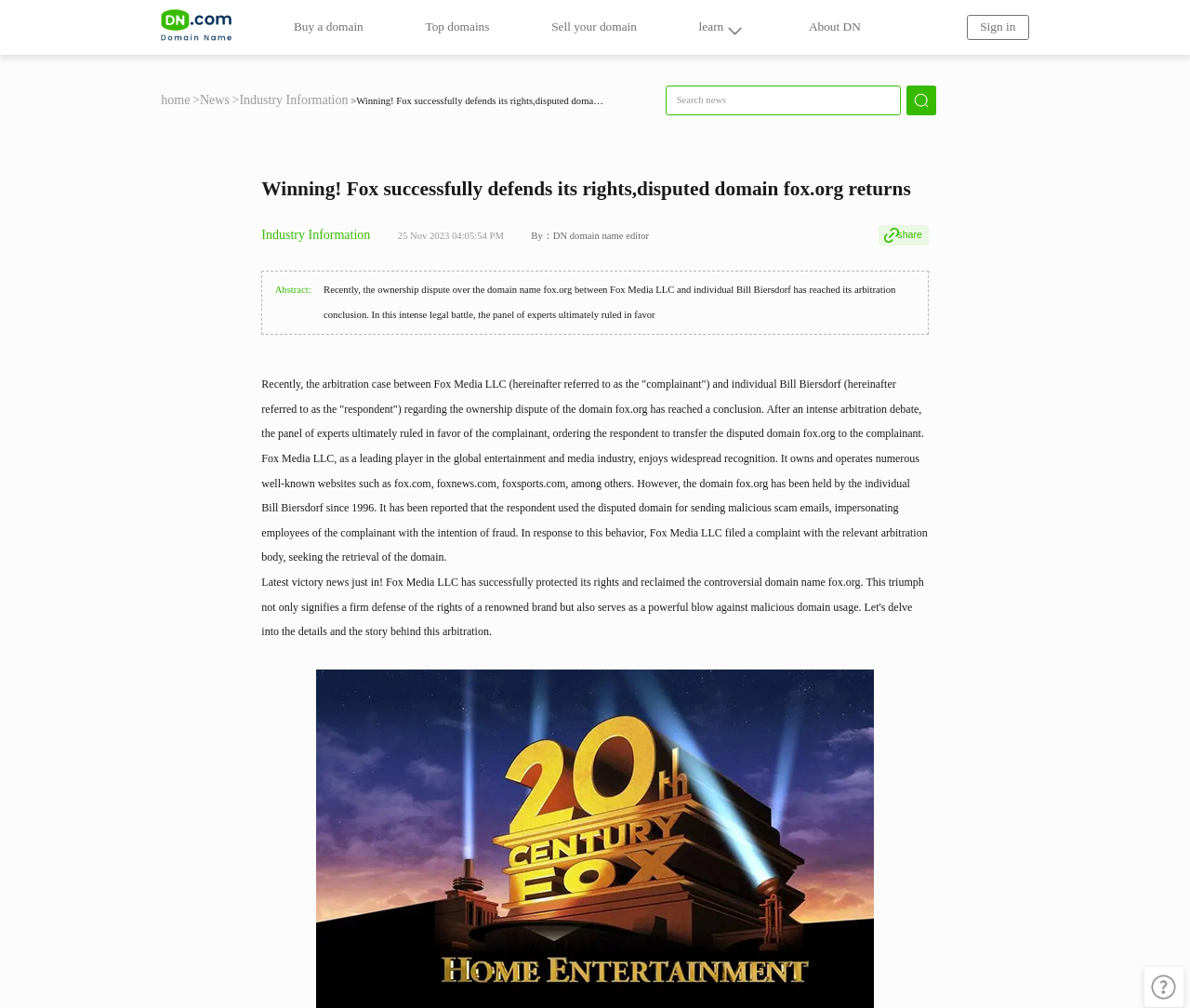Determine the bounding box coordinates of the clickable element to complete this instruction: "Visit DN homepage". Provide the coordinates in the format of four float numbers between 0 and 1, [left, top, right, bottom].

[0.135, 0.092, 0.16, 0.106]